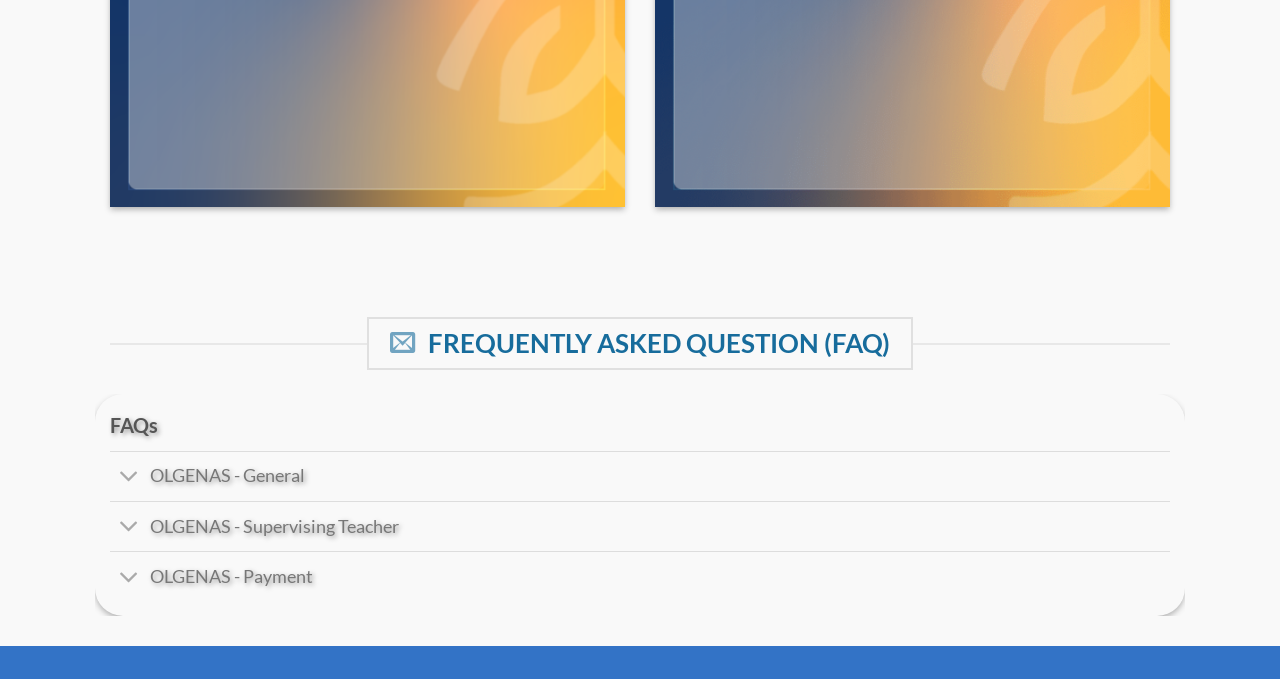Give a concise answer using one word or a phrase to the following question:
Are the accordion links expanded by default?

No